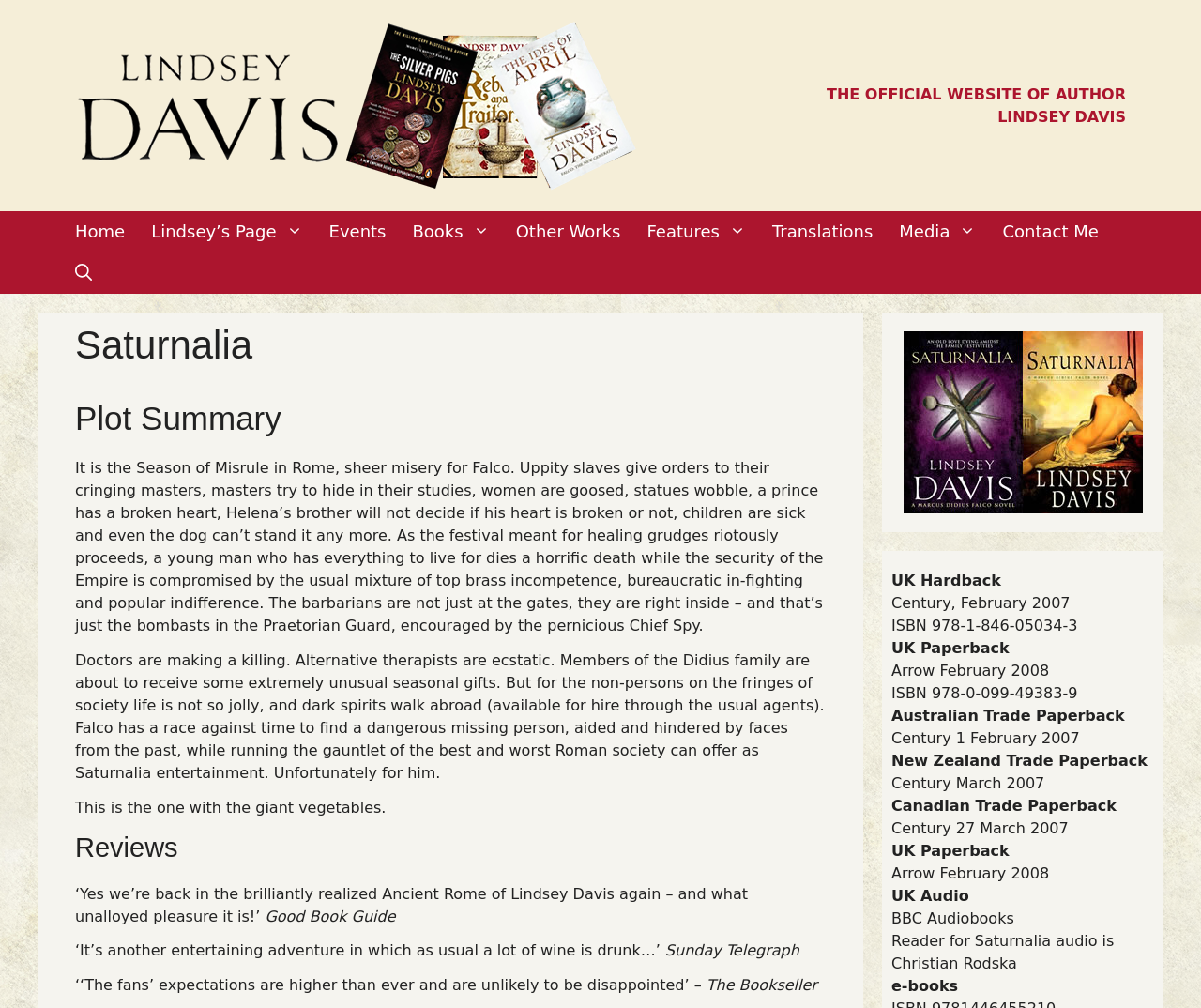Extract the bounding box coordinates for the UI element described as: "aria-label="Open Search Bar"".

[0.052, 0.25, 0.088, 0.291]